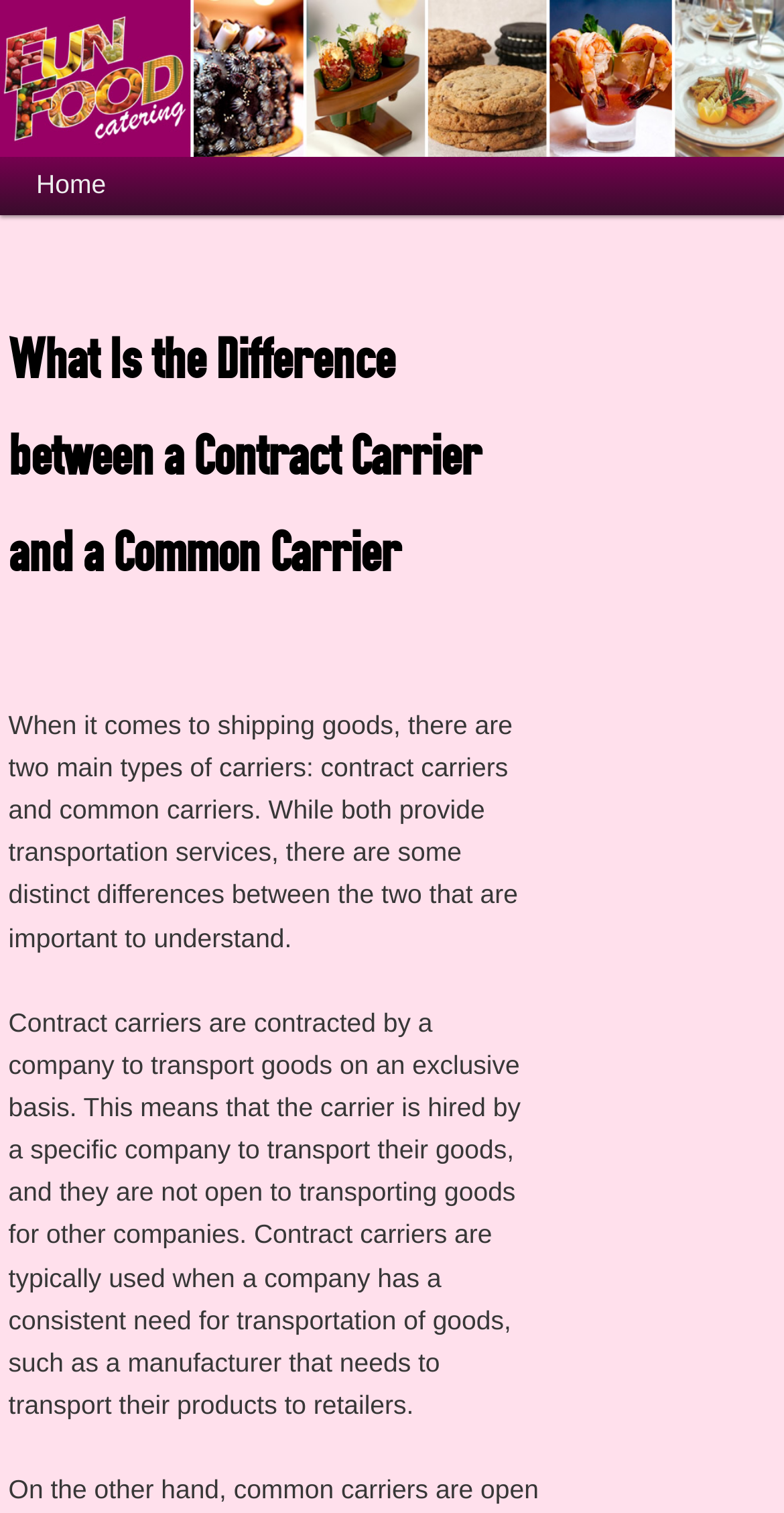Determine and generate the text content of the webpage's headline.

Fun Food Catering